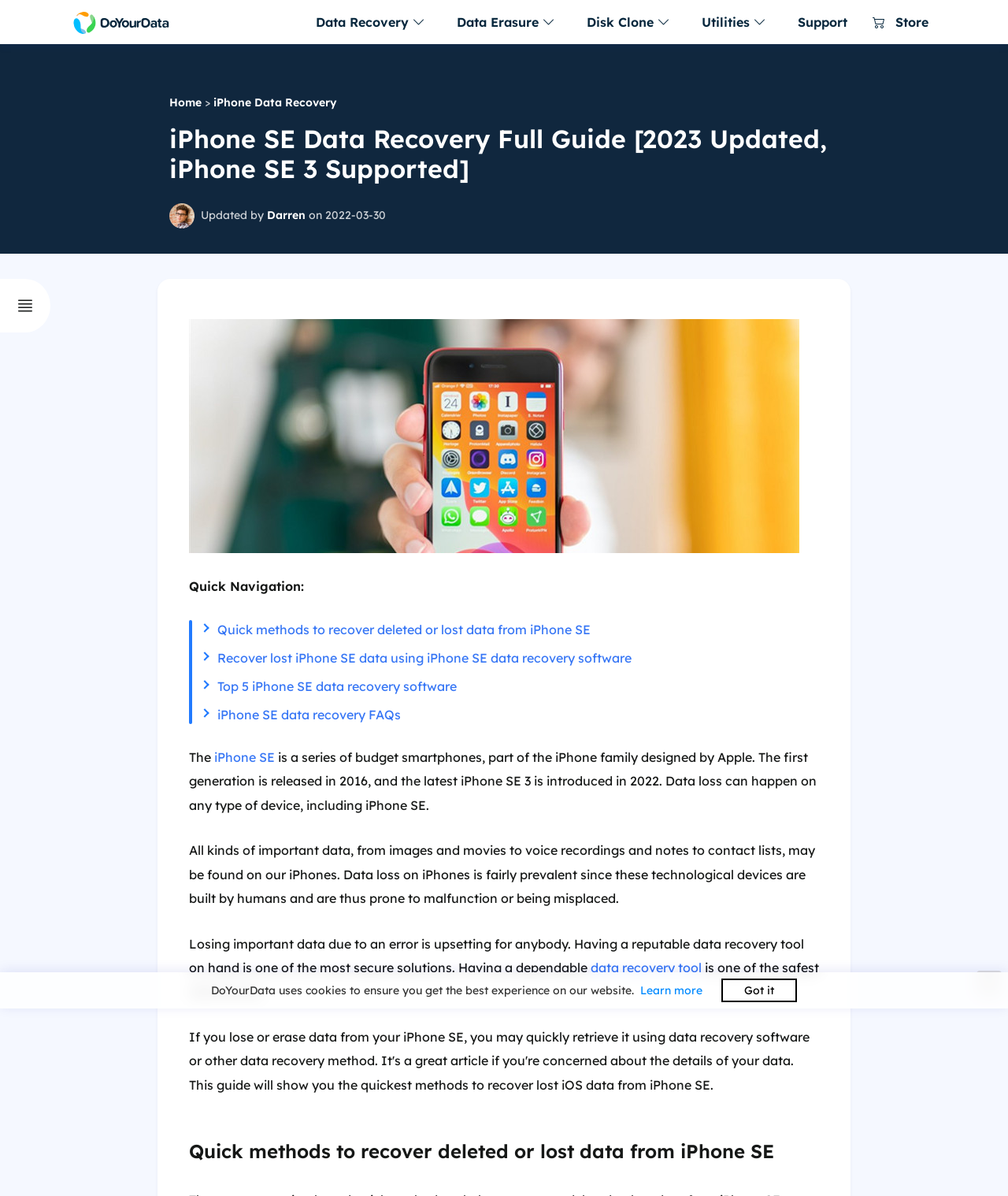Answer in one word or a short phrase: 
What types of data can be recovered from iPhone SE?

Images, videos, WeChat messages, WhatsApp